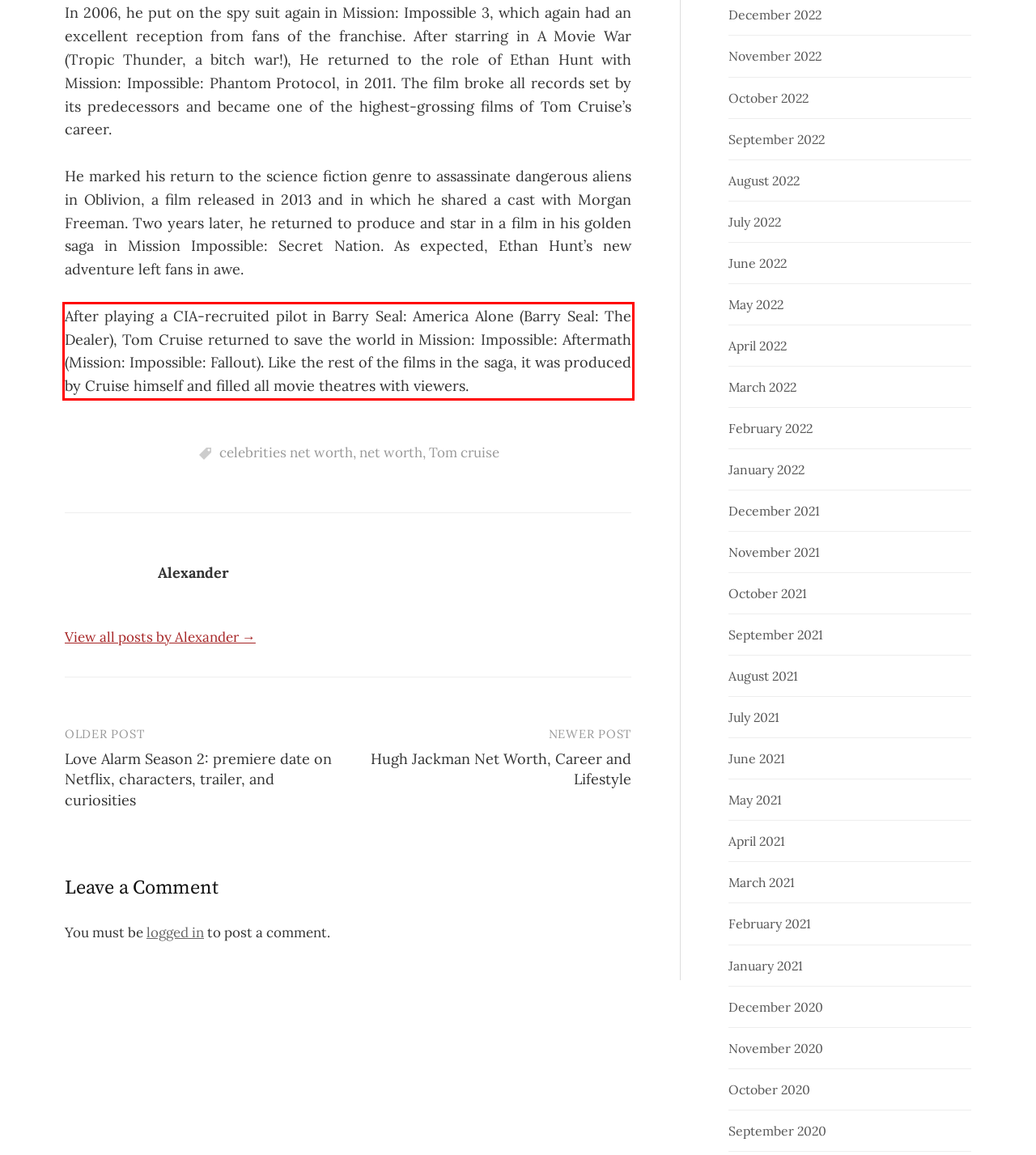Within the screenshot of the webpage, there is a red rectangle. Please recognize and generate the text content inside this red bounding box.

After playing a CIA-recruited pilot in Barry Seal: America Alone (Barry Seal: The Dealer), Tom Cruise returned to save the world in Mission: Impossible: Aftermath (Mission: Impossible: Fallout). Like the rest of the films in the saga, it was produced by Cruise himself and filled all movie theatres with viewers.